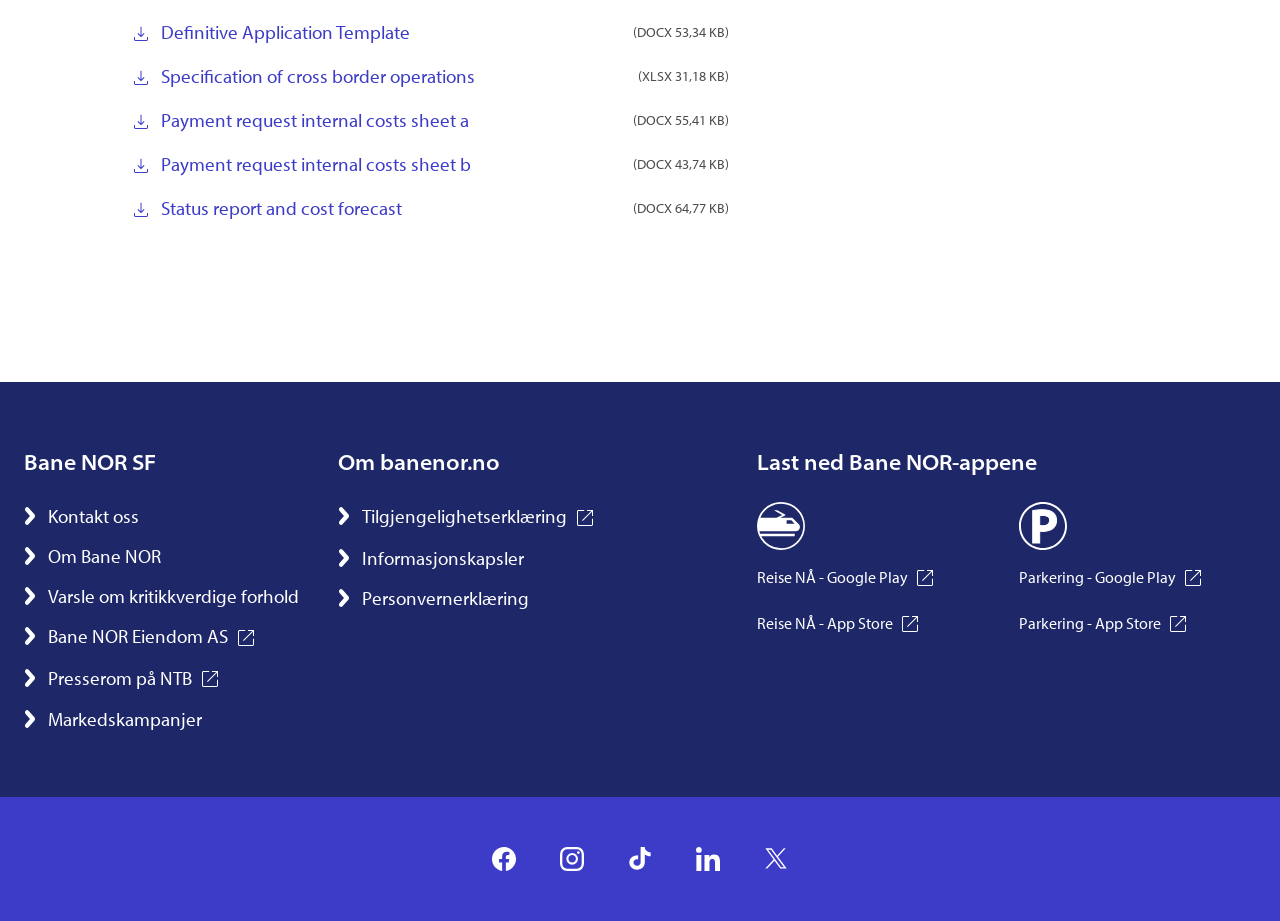What is the size of 'Payment request internal costs sheet a'?
Use the screenshot to answer the question with a single word or phrase.

55,41 KB